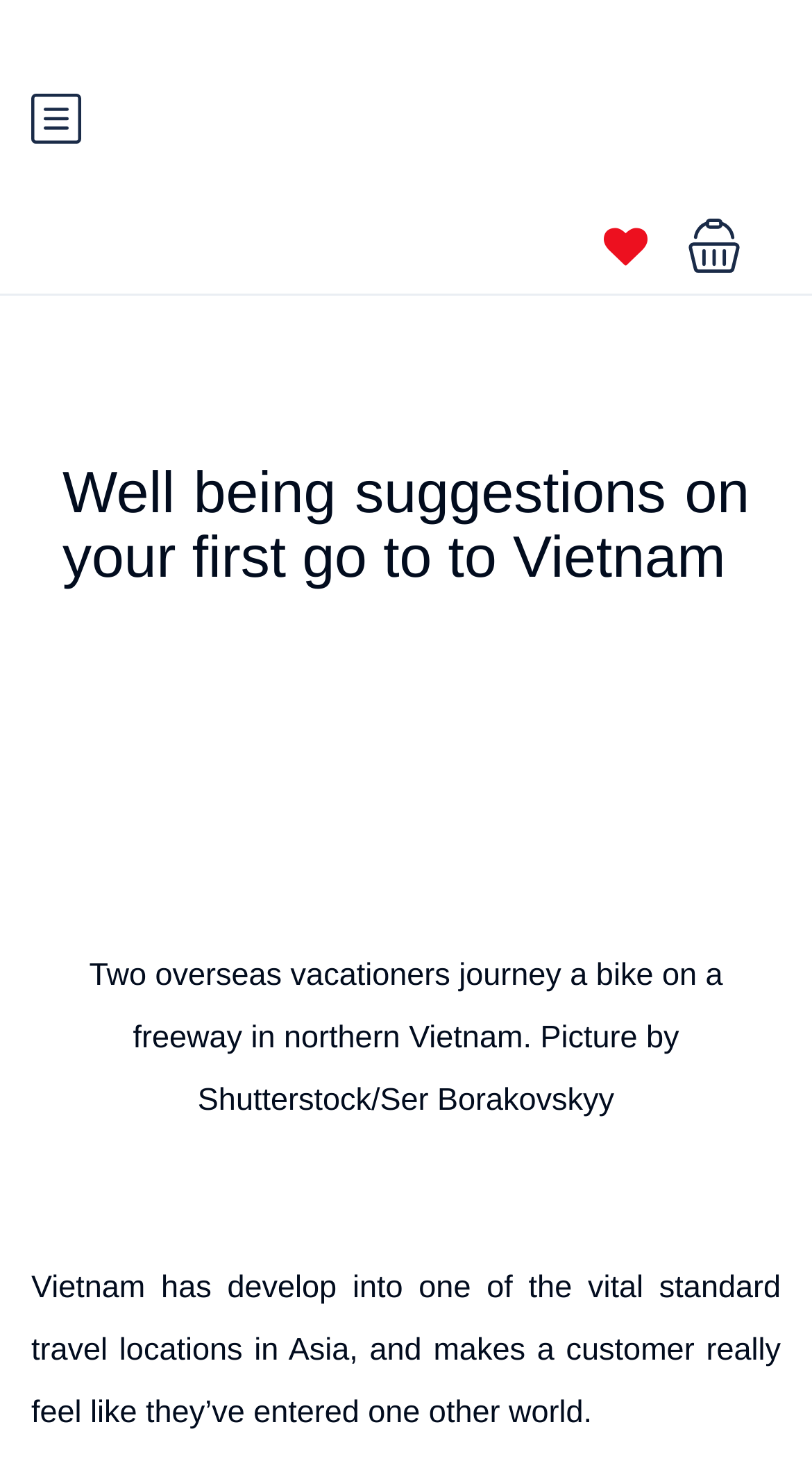Summarize the webpage with intricate details.

The webpage is about health tips for a first-time visit to Vietnam. At the top left, there is a small image with a link, and next to it, there is a larger image with a link to the official site of Indochina Treks Travel, a local tour operator. 

Below these images, there is a prominent heading that reads "Well being suggestions on your first go to to Vietnam". 

To the right of the heading, there is a large image related to health tips for visiting Vietnam. Below this image, there is a paragraph of text describing a scene of two foreign tourists traveling by bike on a highway in northern Vietnam, with a photo credit to Shutterstock/Ser Borakovskyy. 

Further down, there is another paragraph of text that summarizes the main idea of the webpage, stating that Vietnam has become one of the most popular travel destinations in Asia, and visiting the country can be a unique experience. 

At the top right, there are three small icons: a link with a heart symbol, a generic element with a popup menu, and an image. These elements are likely related to user account or wishlist management.